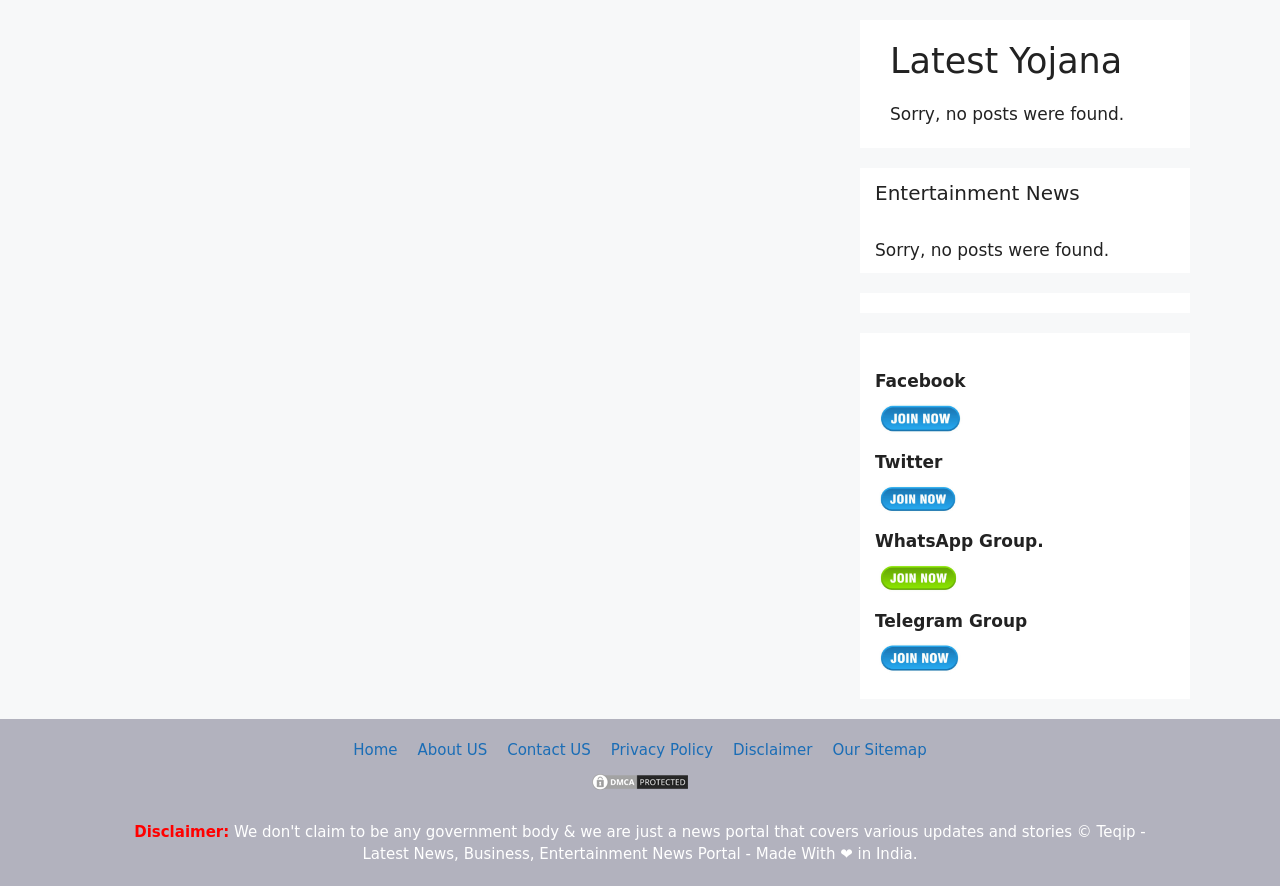Could you specify the bounding box coordinates for the clickable section to complete the following instruction: "Click on the 'Contact US' link"?

[0.396, 0.836, 0.462, 0.857]